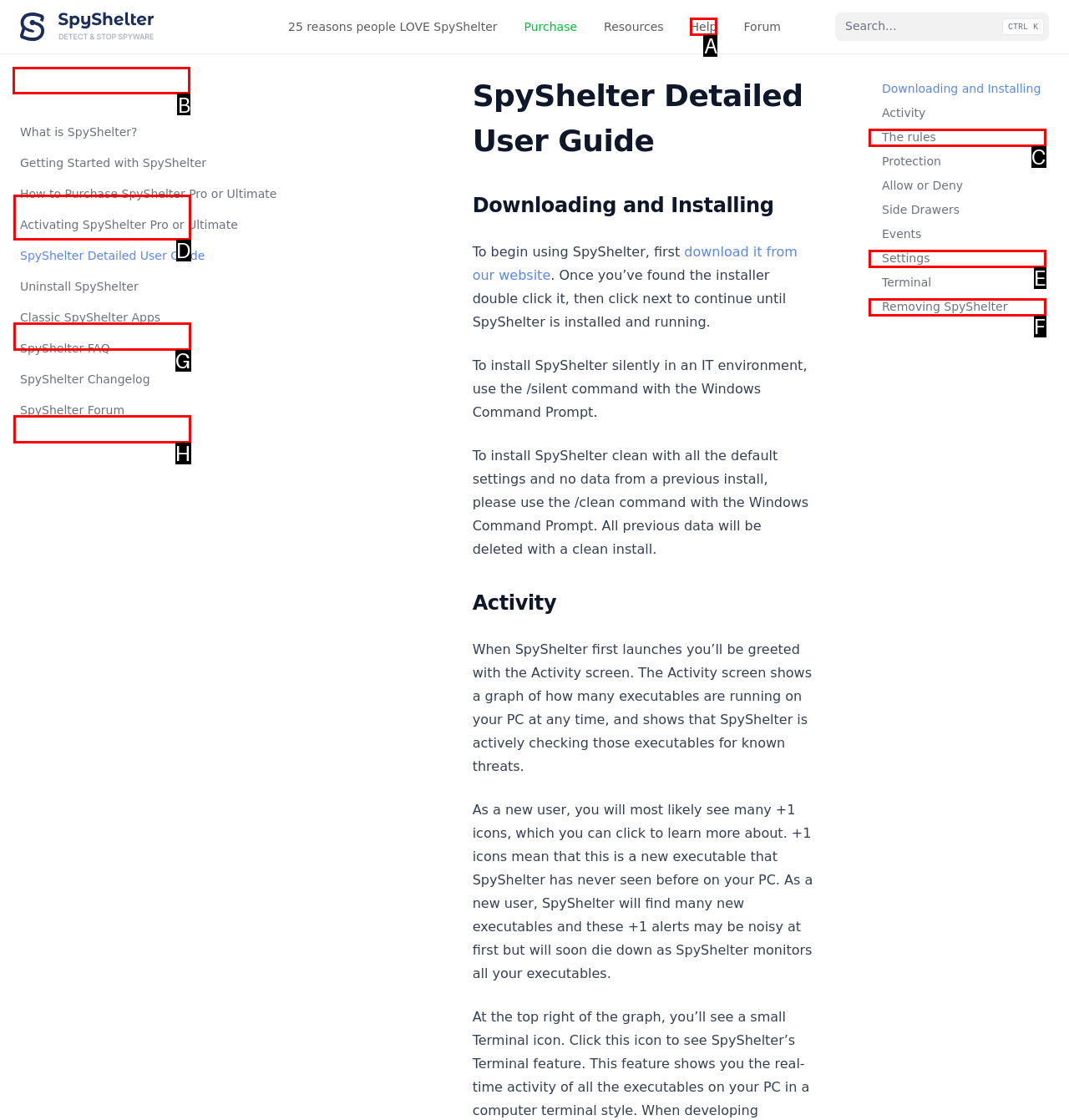Determine which HTML element to click to execute the following task: Learn about What is SpyShelter? Answer with the letter of the selected option.

B